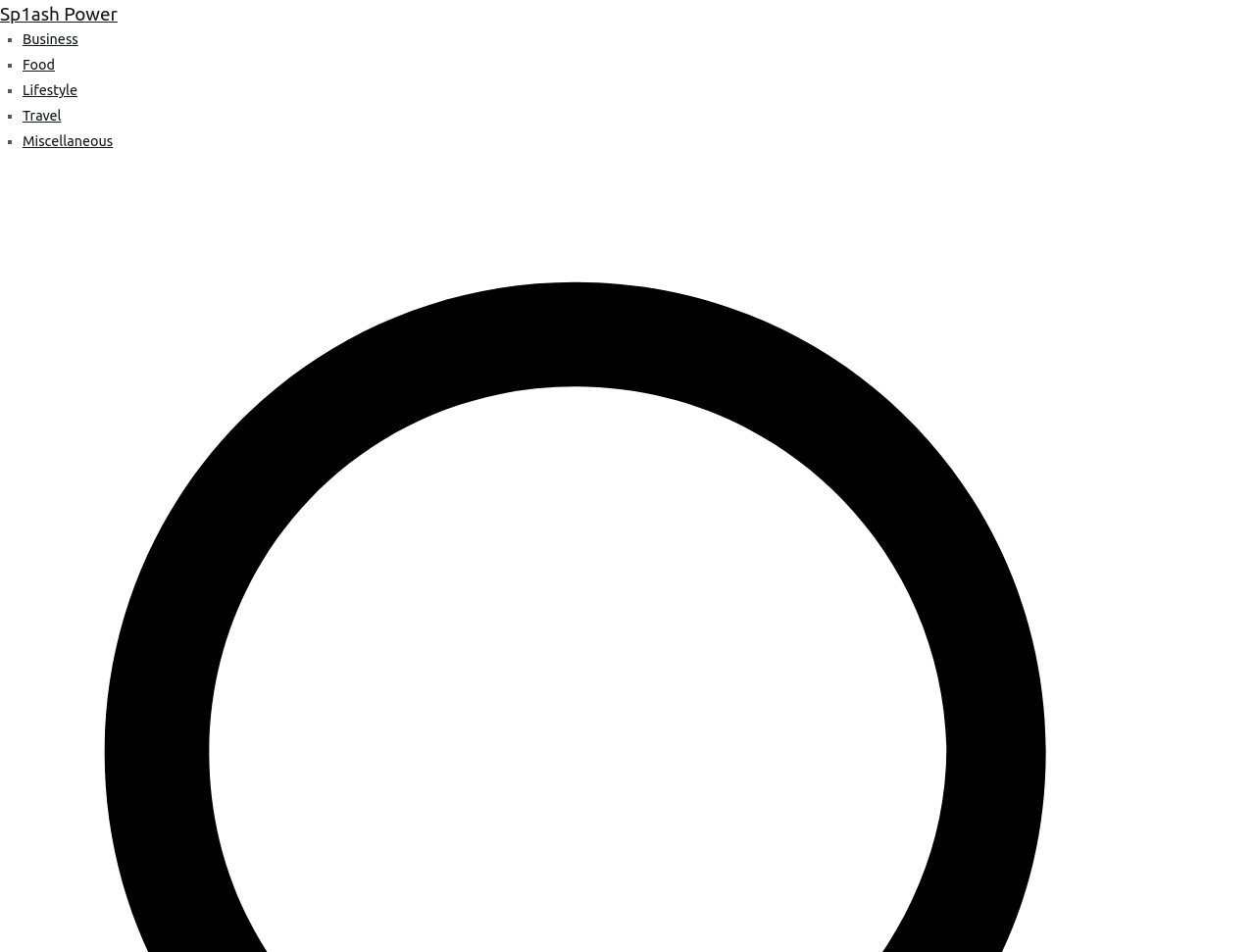Answer the following inquiry with a single word or phrase:
What is the position of the 'Travel' category in the list?

4th